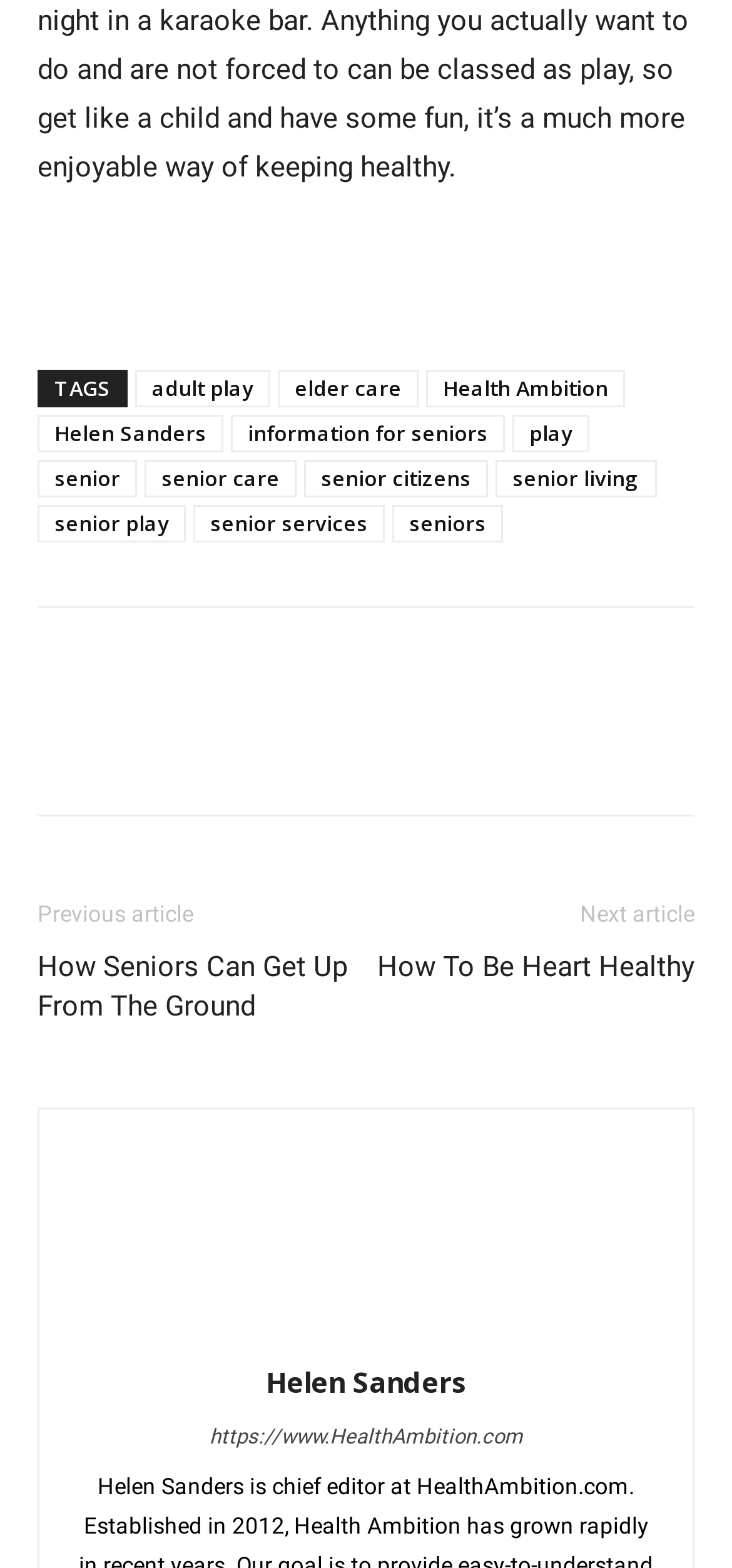Please specify the bounding box coordinates of the area that should be clicked to accomplish the following instruction: "Visit the 'Health Ambition' website". The coordinates should consist of four float numbers between 0 and 1, i.e., [left, top, right, bottom].

[0.582, 0.235, 0.854, 0.259]